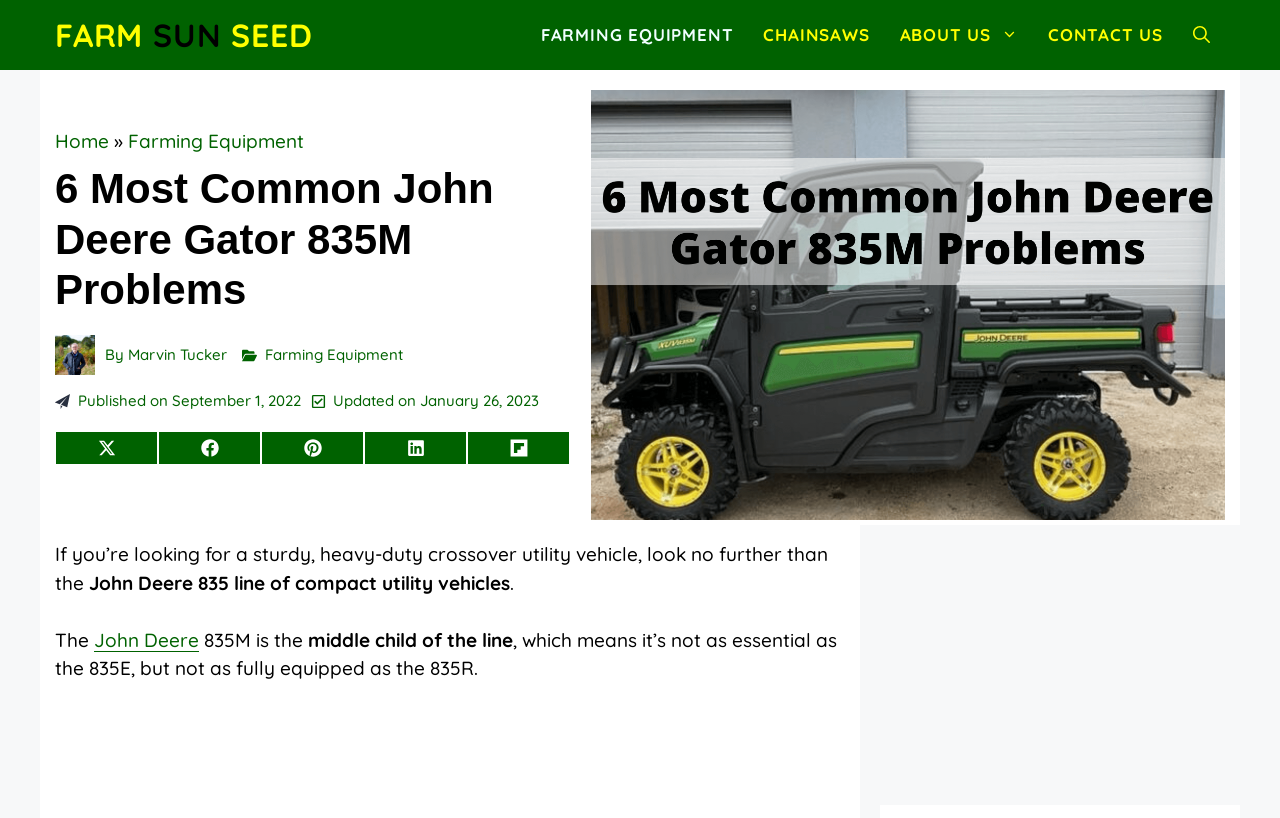Provide a brief response in the form of a single word or phrase:
Who is the author of this webpage?

Marvin Tucker